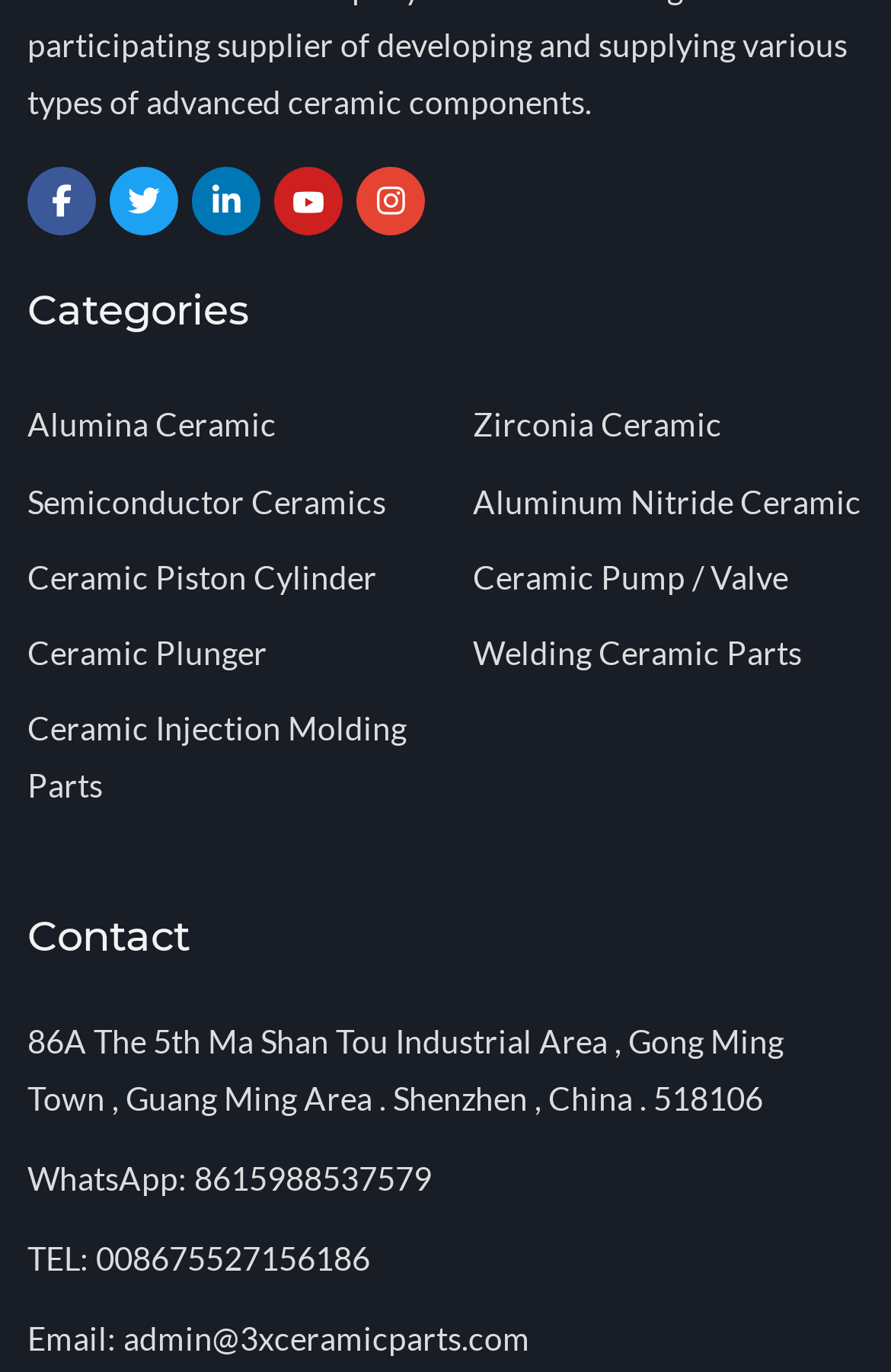Please identify the bounding box coordinates of the element I need to click to follow this instruction: "send an email".

[0.138, 0.962, 0.595, 0.99]